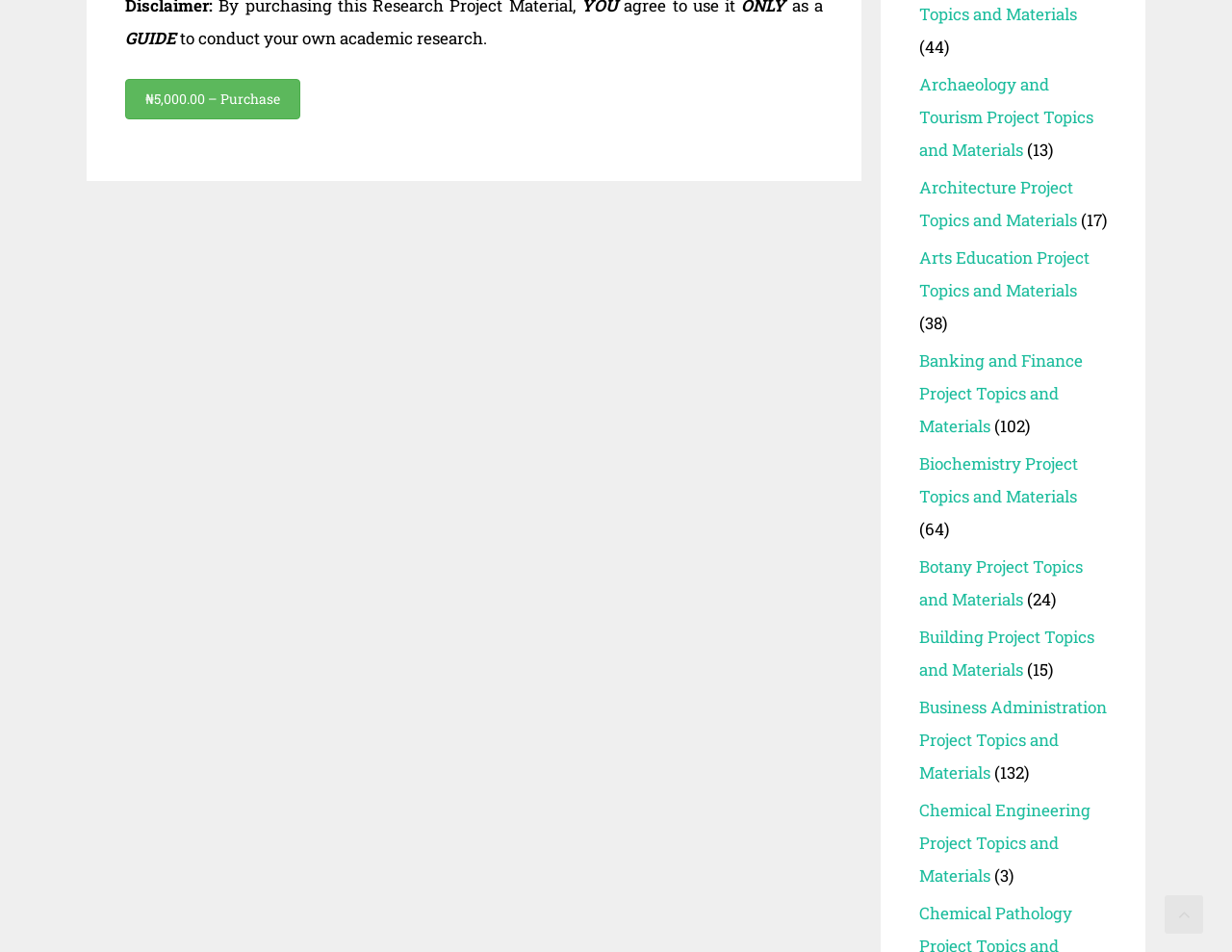How many project topics are available for Banking and Finance?
Please describe in detail the information shown in the image to answer the question.

The number of project topics available for Banking and Finance can be found next to the link 'Banking and Finance Project Topics and Materials' which is located in the middle of the webpage. The number is indicated as '(102)'.